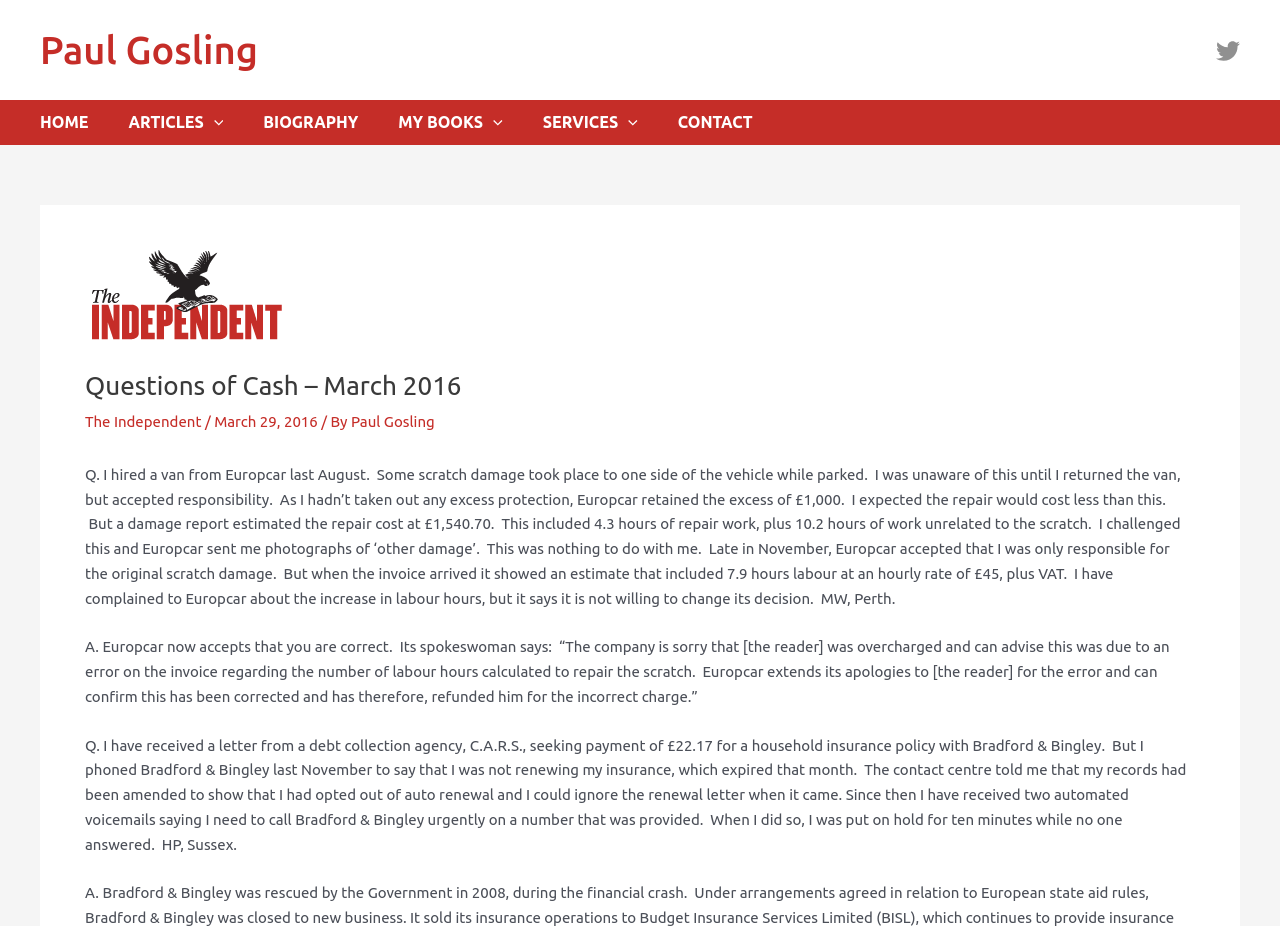Please look at the image and answer the question with a detailed explanation: What is the author of the article?

The author of the article can be found by looking at the link 'Paul Gosling' at the top of the page, which suggests that Paul Gosling is the author of the article.